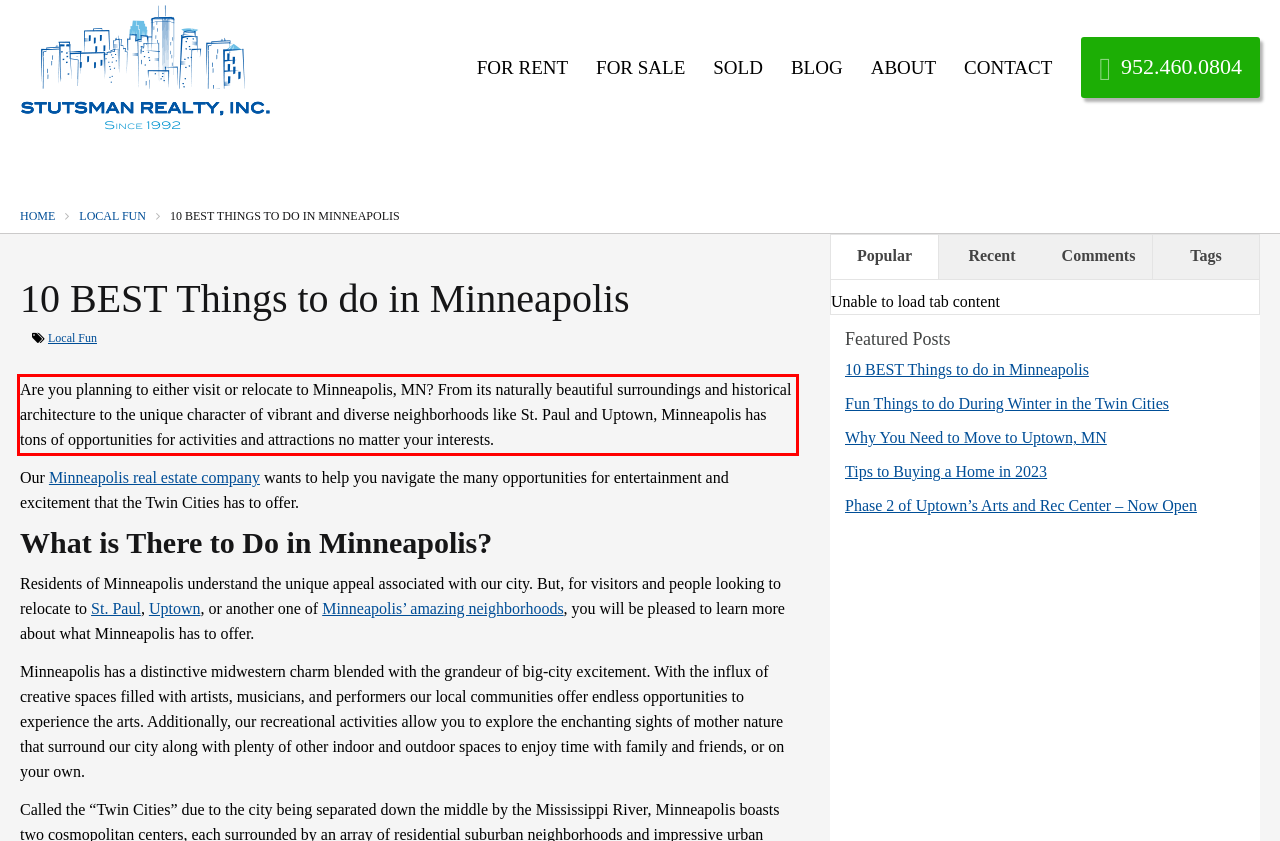You are given a screenshot of a webpage with a UI element highlighted by a red bounding box. Please perform OCR on the text content within this red bounding box.

Are you planning to either visit or relocate to Minneapolis, MN? From its naturally beautiful surroundings and historical architecture to the unique character of vibrant and diverse neighborhoods like St. Paul and Uptown, Minneapolis has tons of opportunities for activities and attractions no matter your interests.